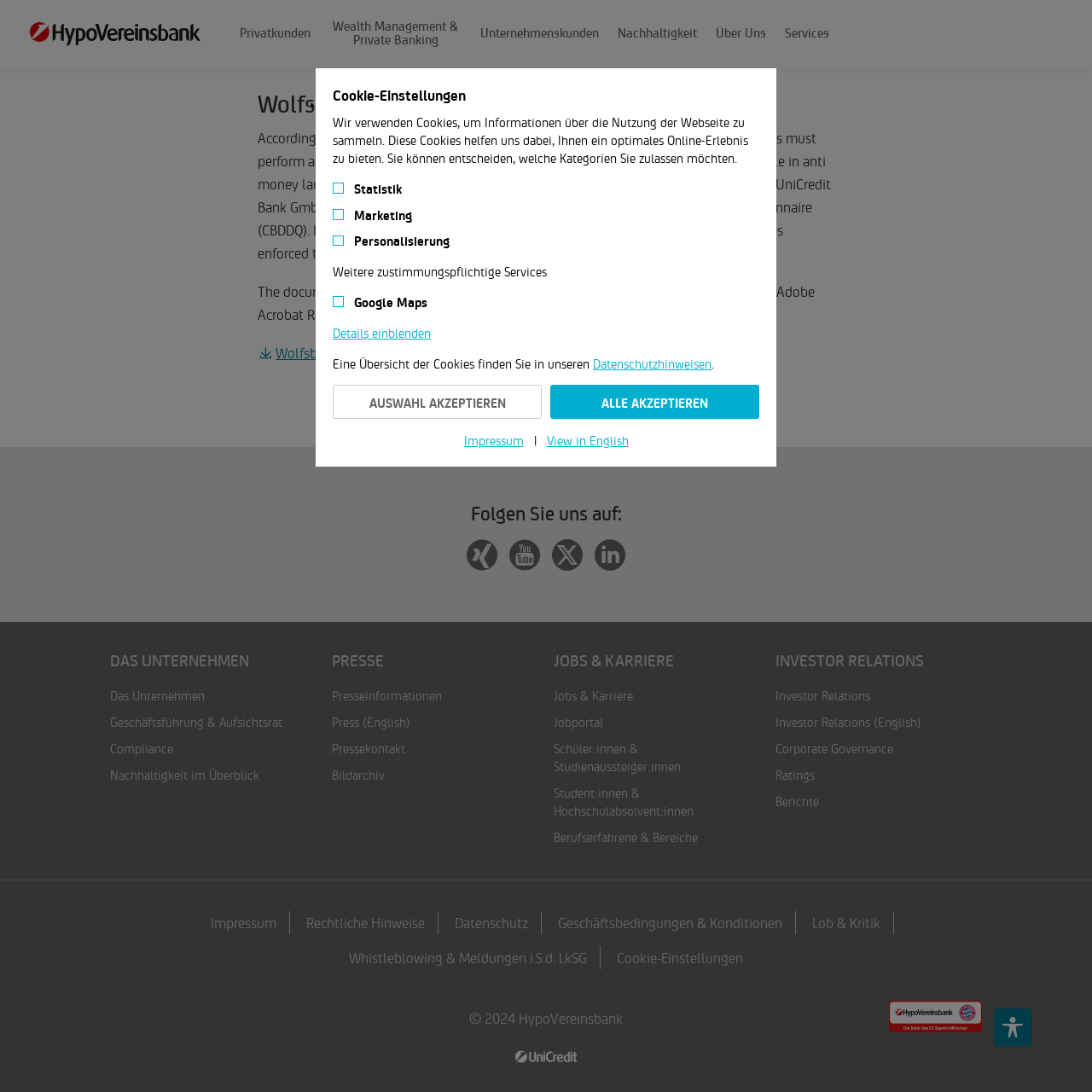Locate the bounding box coordinates of the element that needs to be clicked to carry out the instruction: "Learn about Wealth Management & Private Banking". The coordinates should be given as four float numbers ranging from 0 to 1, i.e., [left, top, right, bottom].

[0.302, 0.0, 0.423, 0.062]